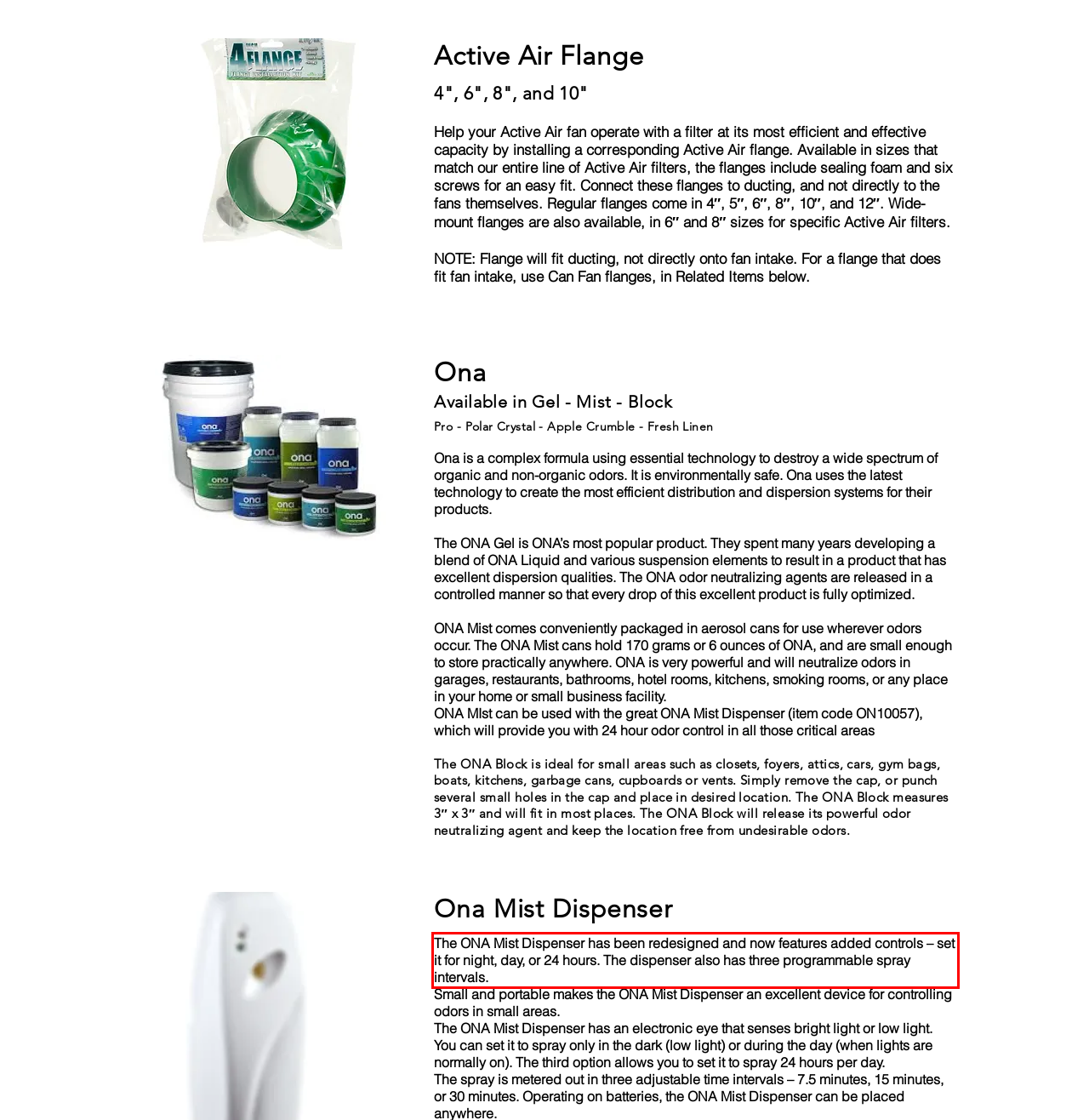You are provided with a screenshot of a webpage that includes a red bounding box. Extract and generate the text content found within the red bounding box.

The ONA Mist Dispenser has been redesigned and now features added controls – set it for night, day, or 24 hours. The dispenser also has three programmable spray intervals.